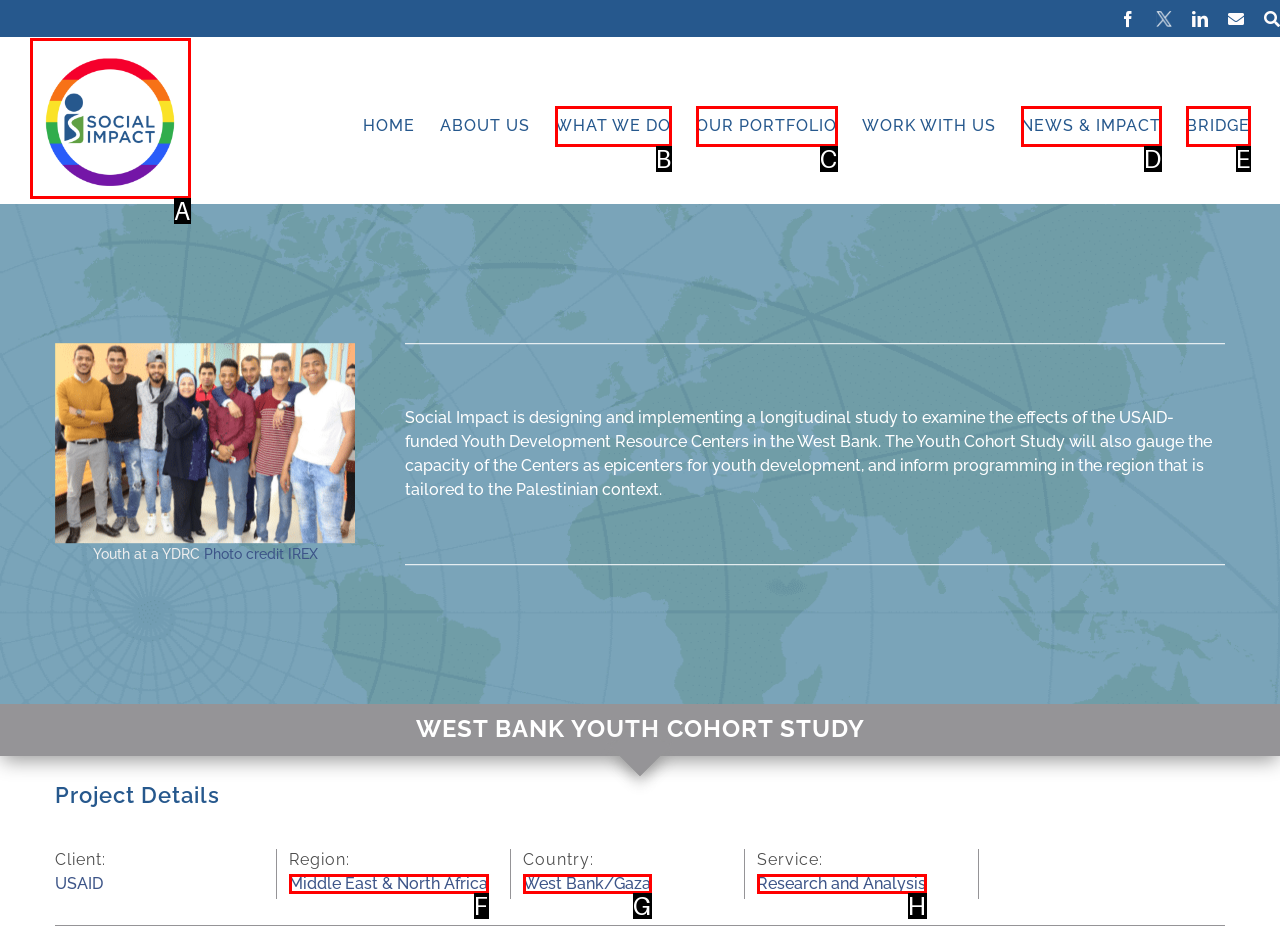Select the letter of the option that corresponds to: Middle East & North Africa
Provide the letter from the given options.

F